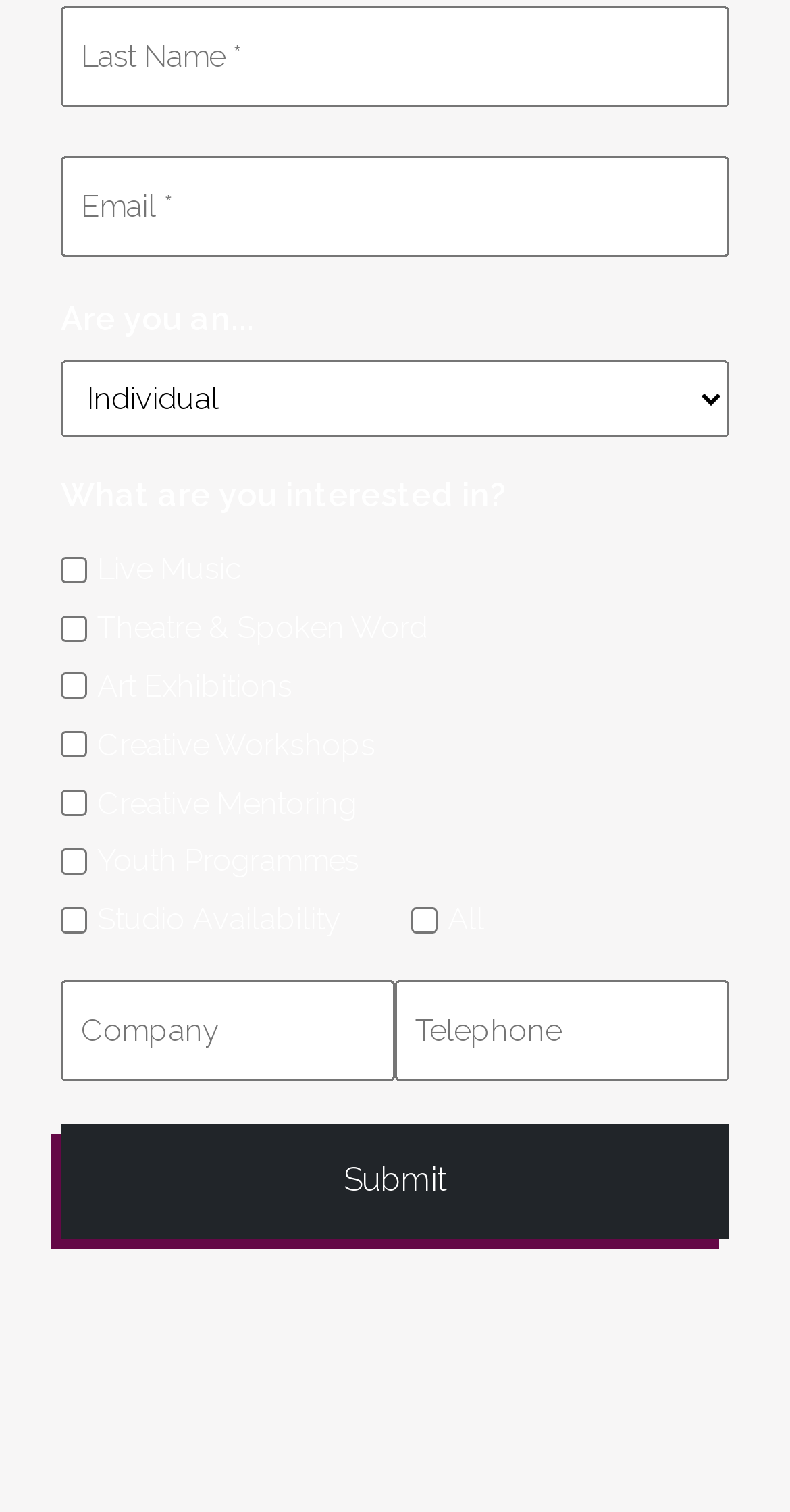Locate the bounding box coordinates of the area you need to click to fulfill this instruction: 'Enter last name'. The coordinates must be in the form of four float numbers ranging from 0 to 1: [left, top, right, bottom].

[0.077, 0.004, 0.923, 0.071]